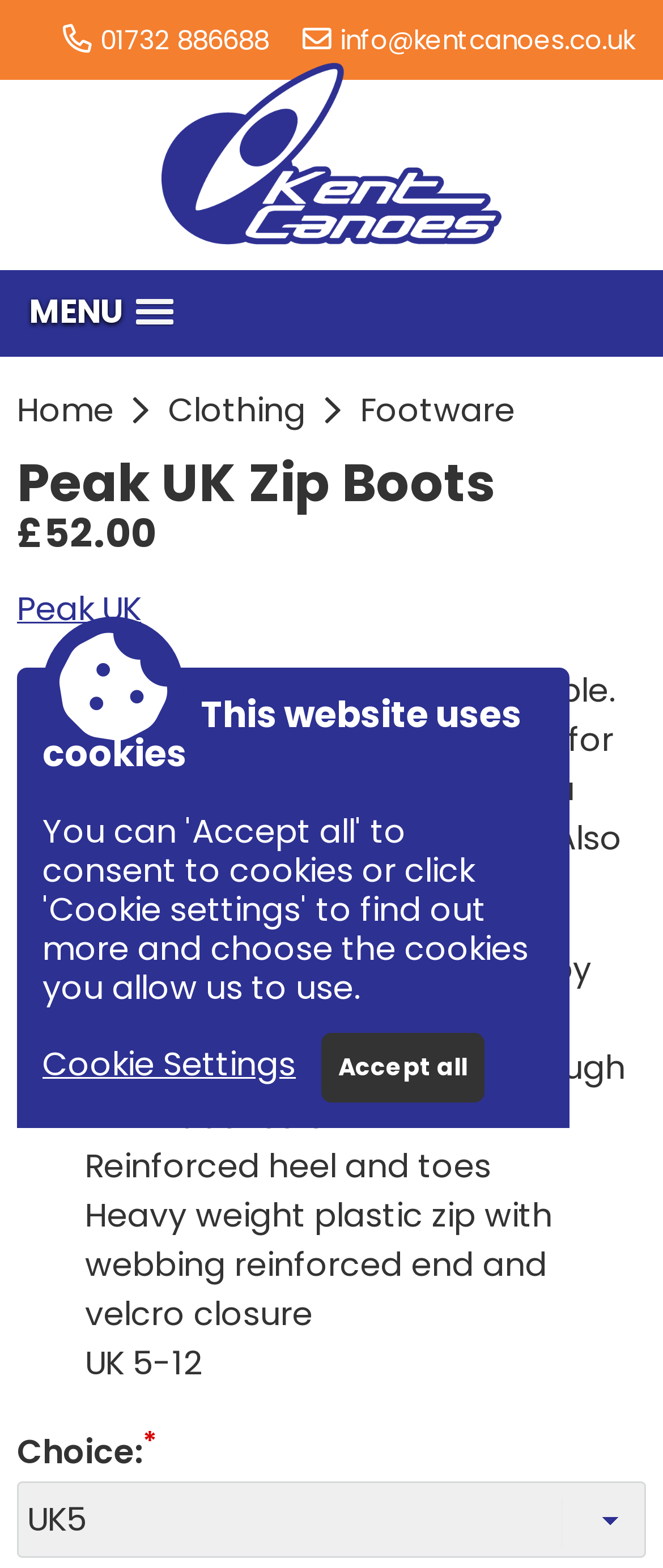Please determine the bounding box coordinates of the clickable area required to carry out the following instruction: "Click the 'MENU' button". The coordinates must be four float numbers between 0 and 1, represented as [left, top, right, bottom].

[0.013, 0.178, 0.292, 0.221]